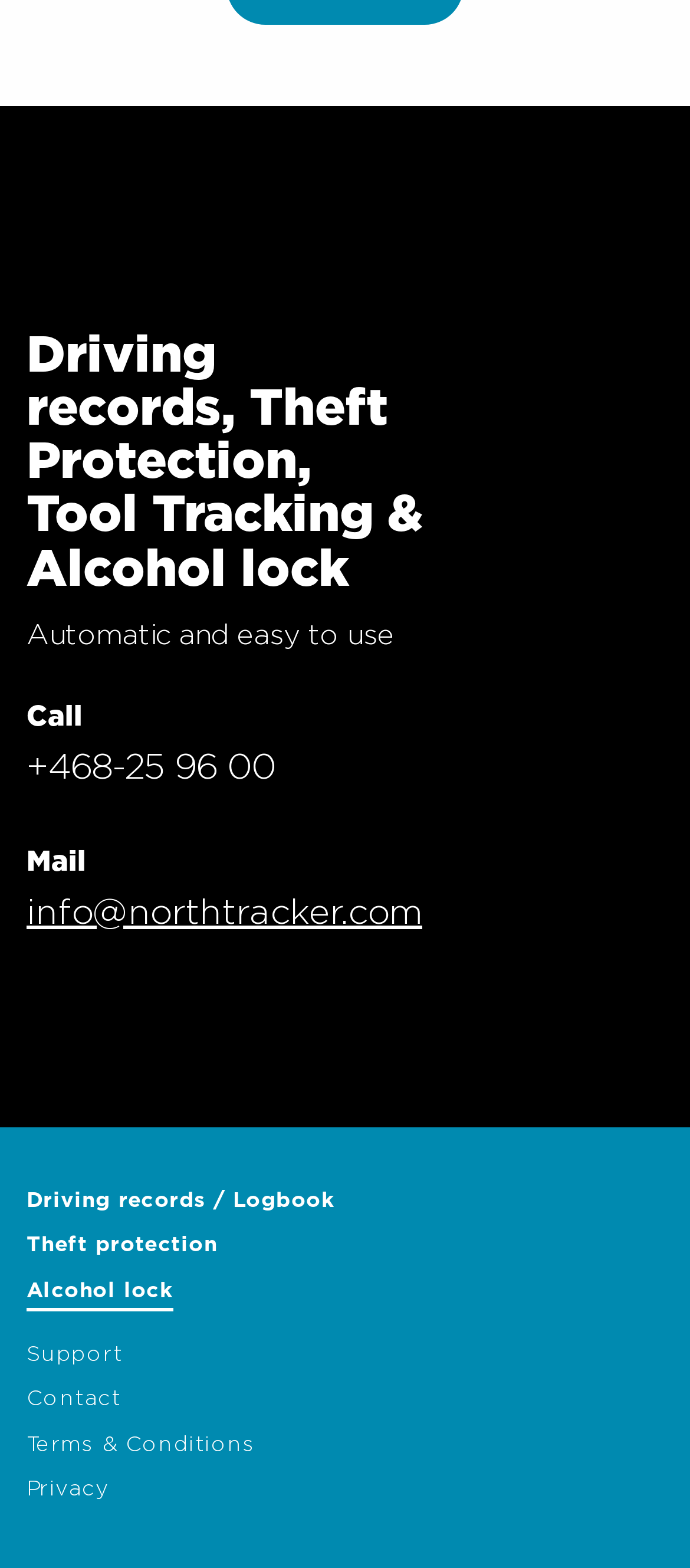Based on the element description: "Privacy", identify the bounding box coordinates for this UI element. The coordinates must be four float numbers between 0 and 1, listed as [left, top, right, bottom].

[0.038, 0.939, 0.157, 0.961]